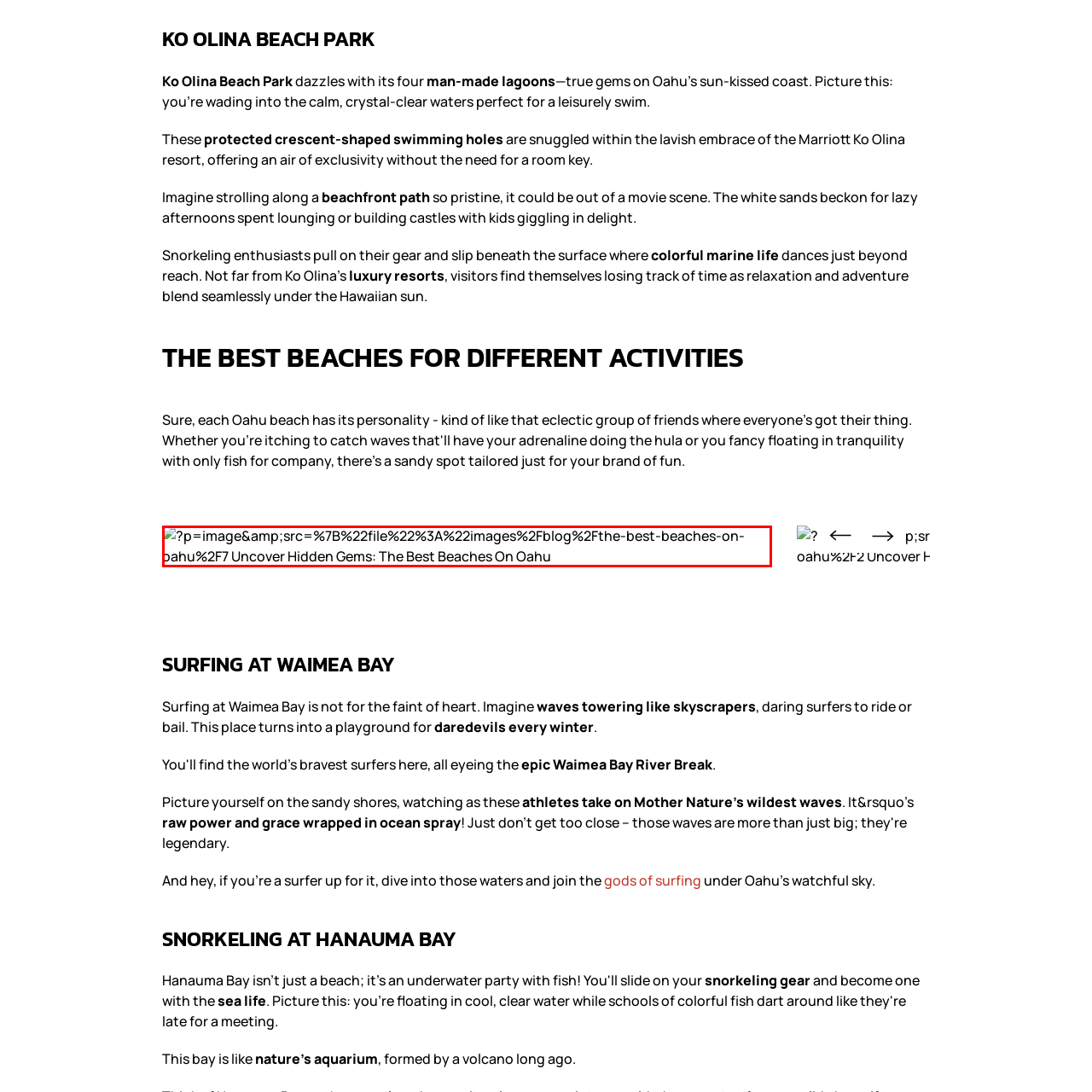What is the purpose of the man-made lagoons?
Review the image marked by the red bounding box and deliver a detailed response to the question.

The caption states that the area offers a 'perfect backdrop for leisurely beach activities', implying that the man-made lagoons are designed to facilitate relaxing and enjoyable experiences for visitors.